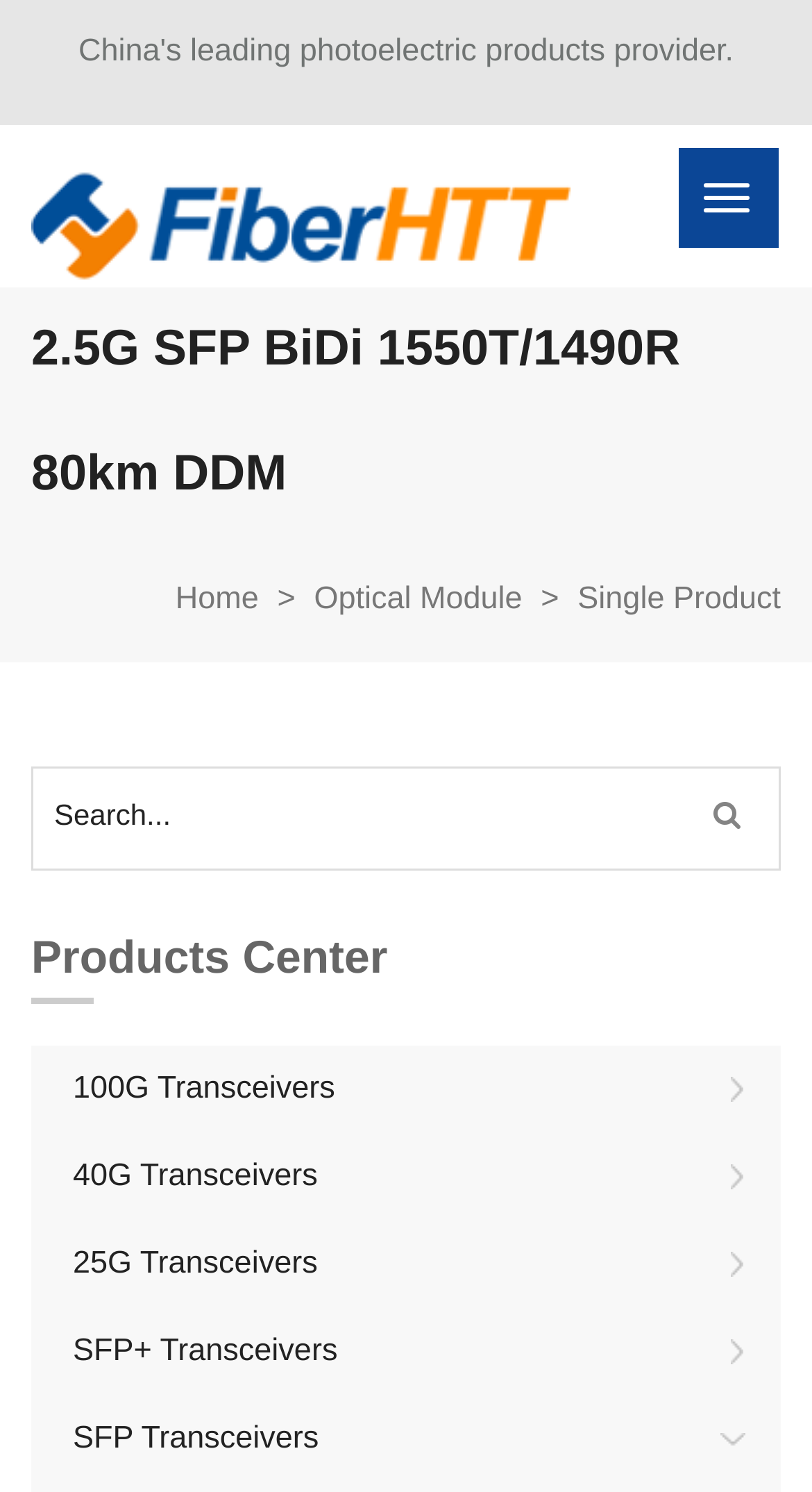Find the bounding box coordinates of the area to click in order to follow the instruction: "click the company logo".

[0.038, 0.109, 0.703, 0.193]